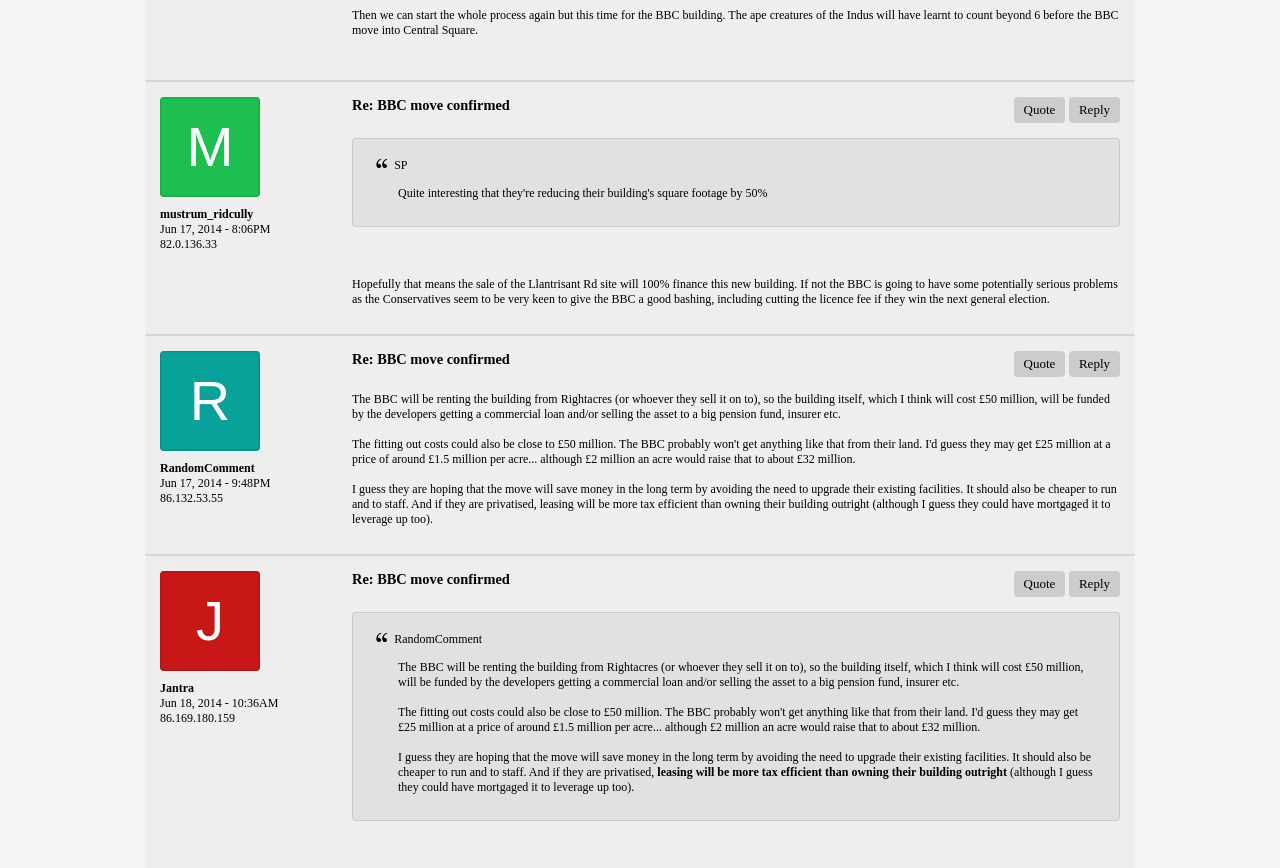What is the topic of discussion in the posts?
Use the screenshot to answer the question with a single word or phrase.

BBC move